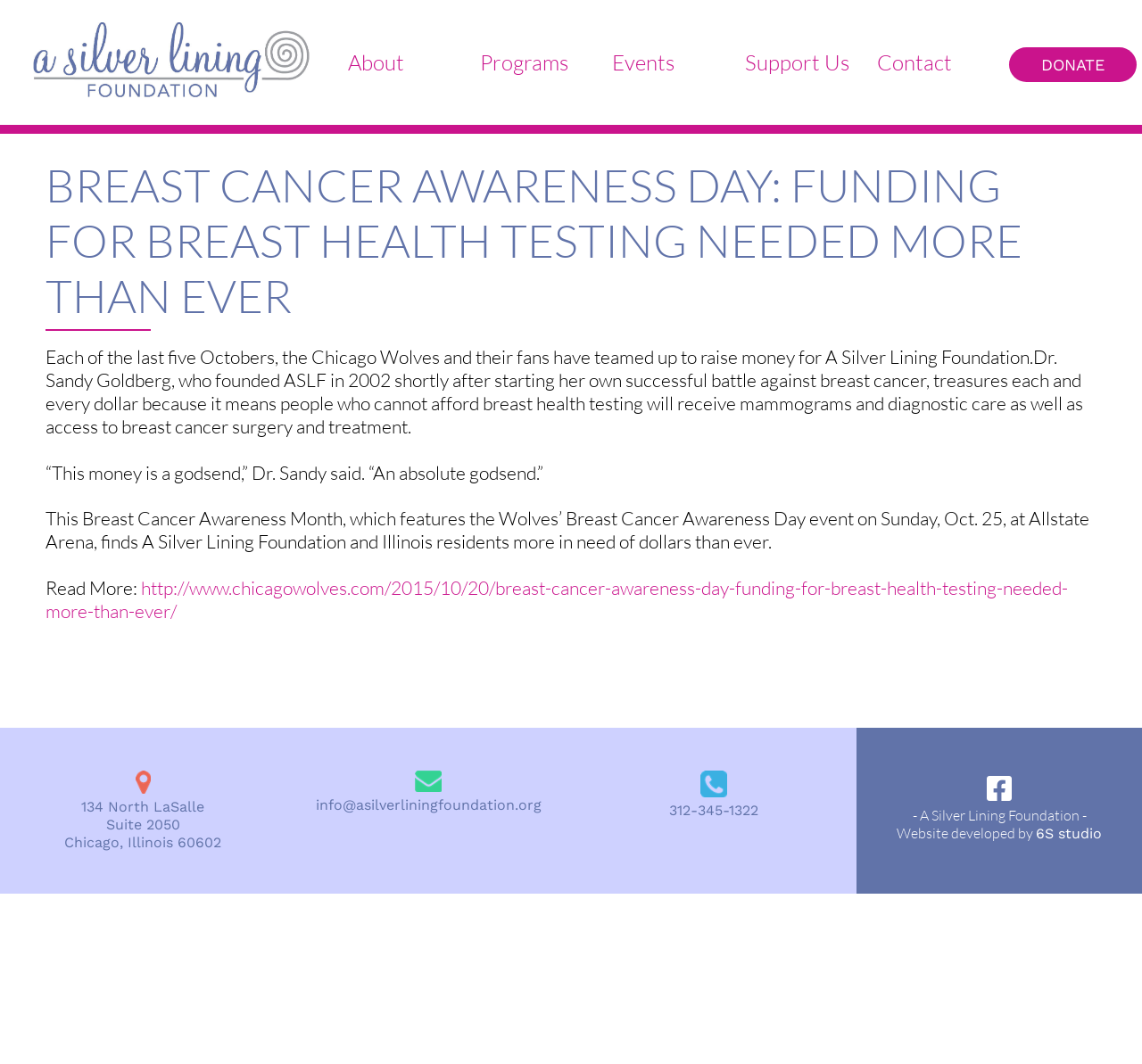Give a one-word or short phrase answer to the question: 
What is the phone number of A Silver Lining Foundation?

312-345-1322